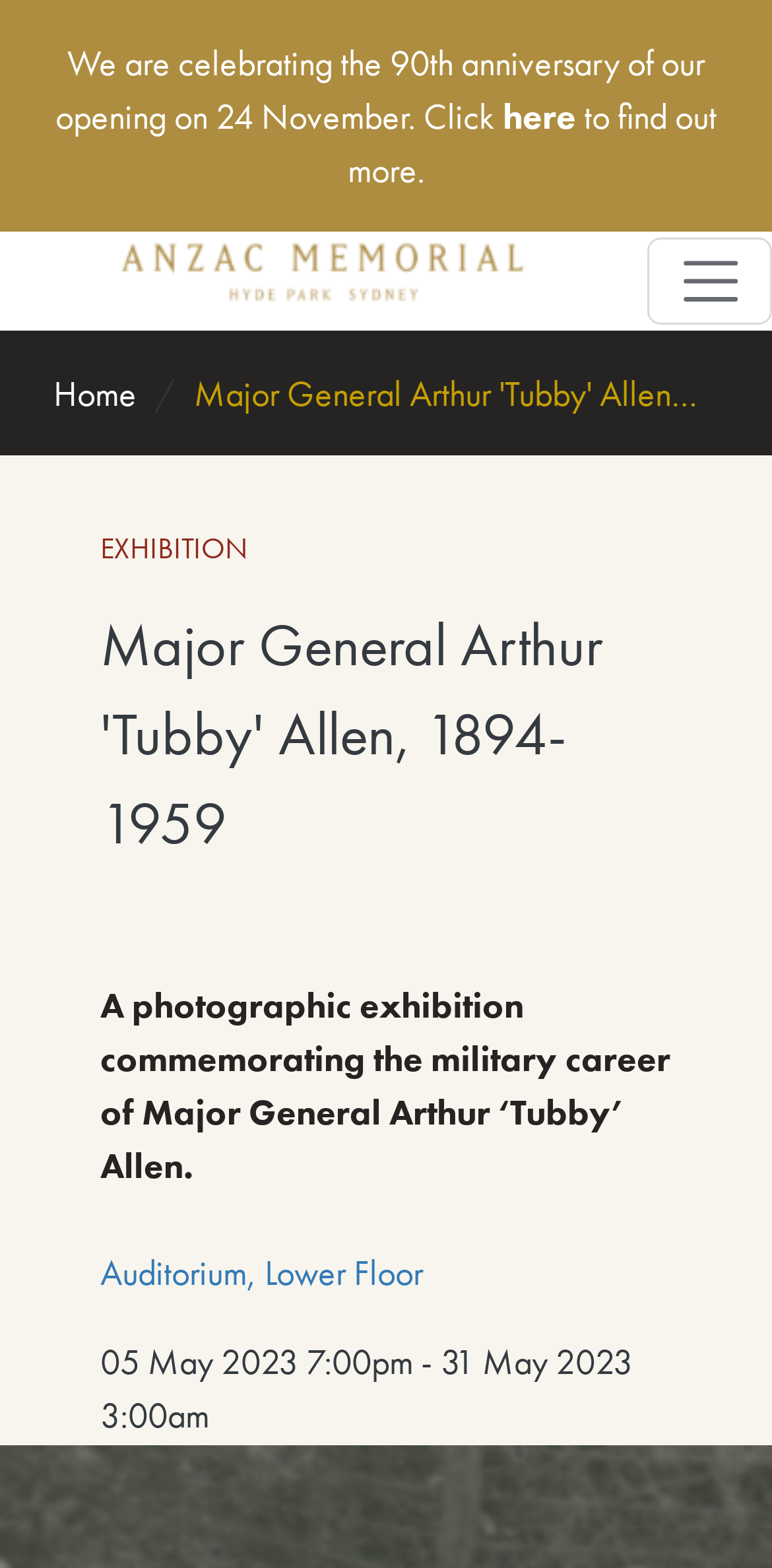What is the navigation button at the top right?
Look at the screenshot and respond with one word or a short phrase.

Toggle navigation